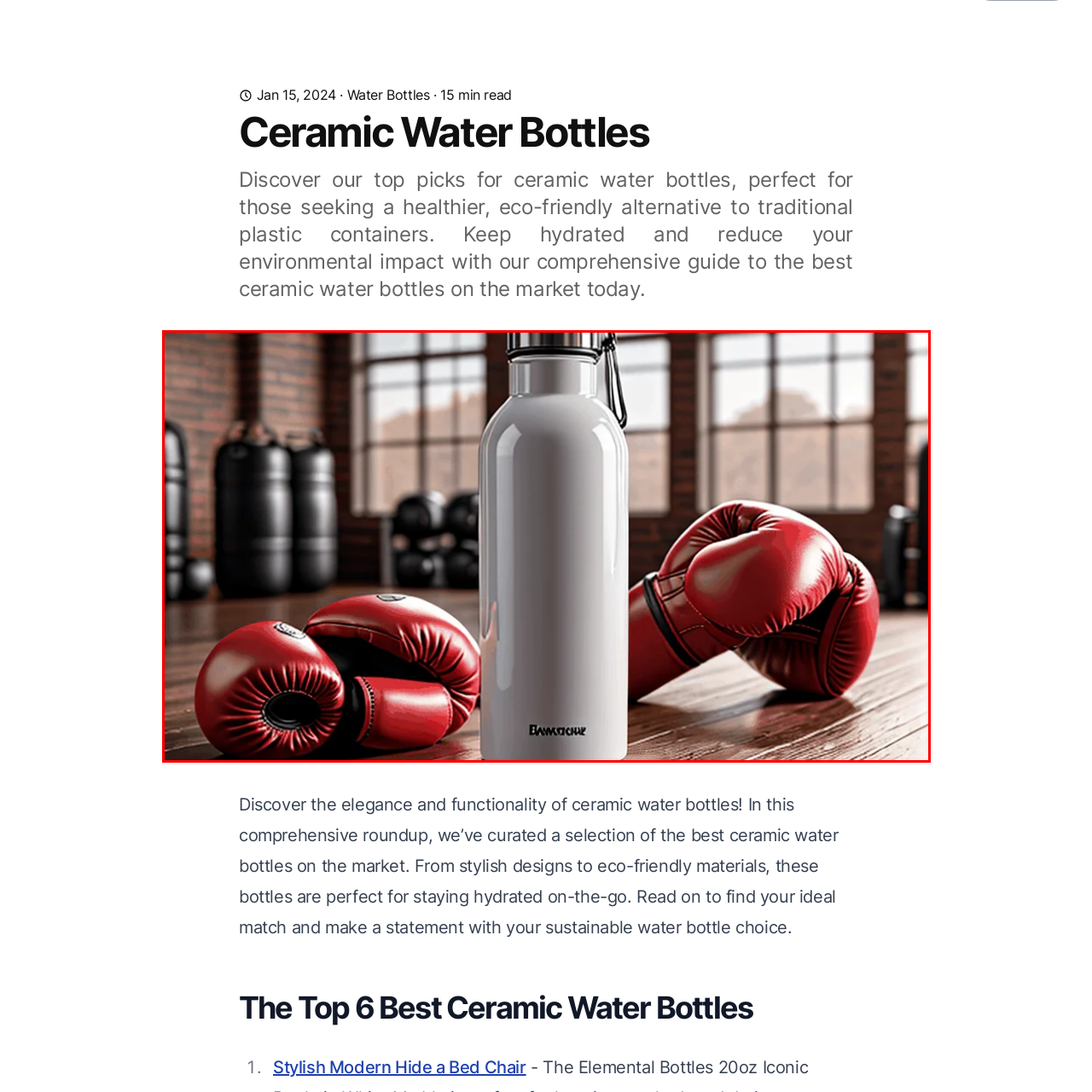Explain in detail what is shown in the red-bordered image.

The image features a sleek, white ceramic water bottle prominently displayed in a fitness-themed environment. The bottle stands upright, showcasing its polished surface that reflects the light, highlighting its elegant design. Surrounding the bottle are classic red boxing gloves, adding a dynamic contrast to the scene. The background reveals a well-equipped training space with boxing bags visible, suggesting an active lifestyle focused on fitness and hydration. This setup underscores the importance of staying hydrated, especially for those engaged in rigorous physical activities like boxing, making it an appealing visual for those seeking eco-friendly alternatives to traditional plastic water bottles.